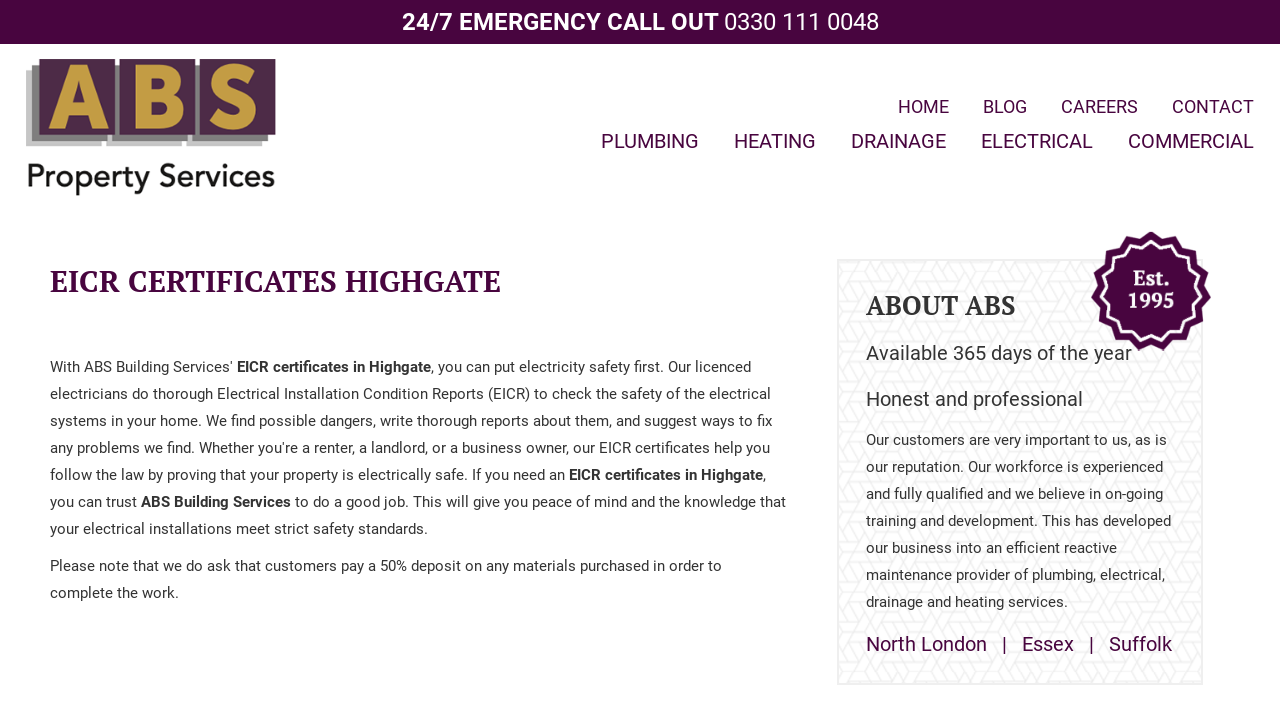Indicate the bounding box coordinates of the element that must be clicked to execute the instruction: "Email Us". The coordinates should be given as four float numbers between 0 and 1, i.e., [left, top, right, bottom].

None